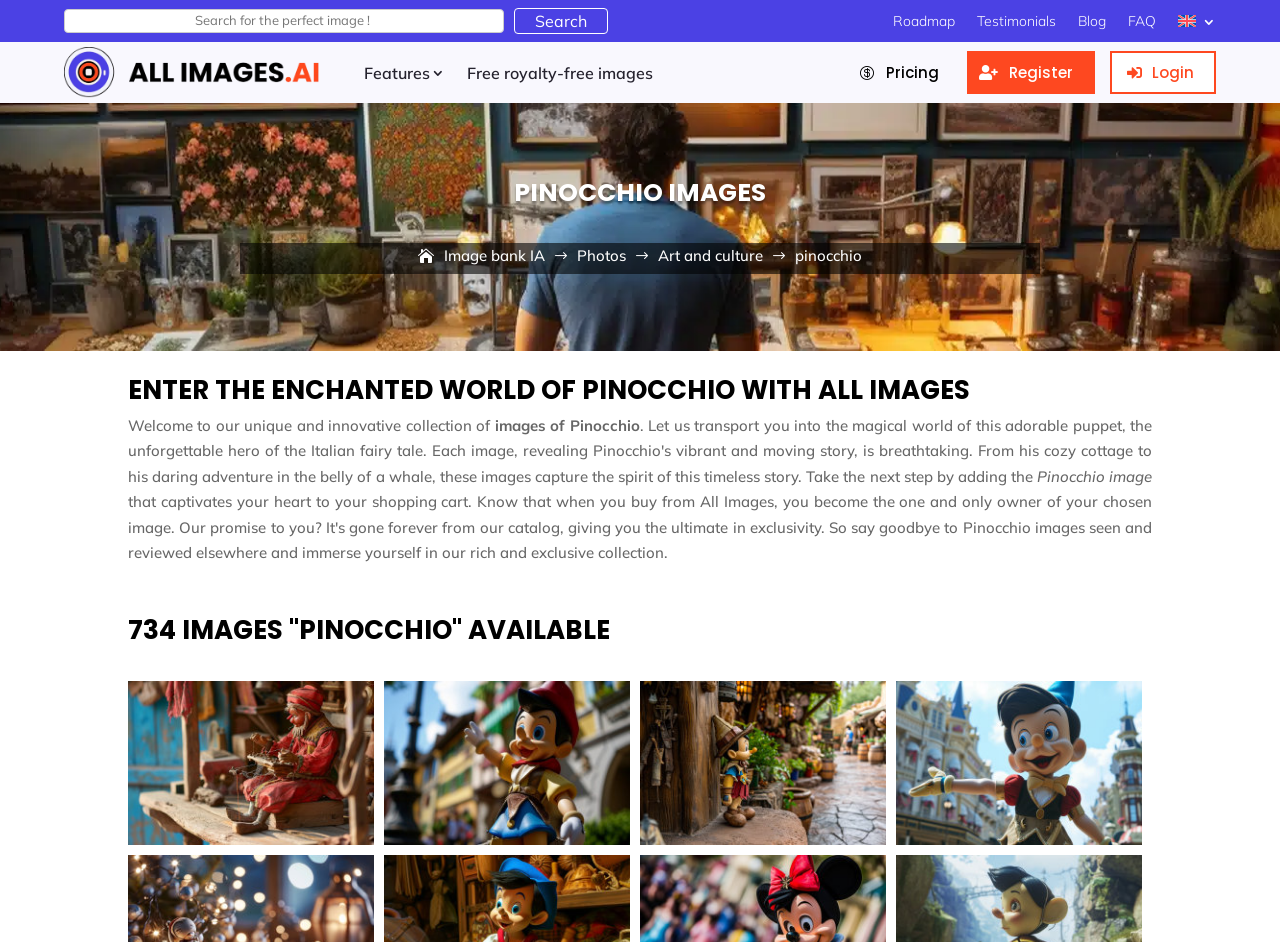Answer the question with a single word or phrase: 
What type of images are available on this website?

Royalty-free images